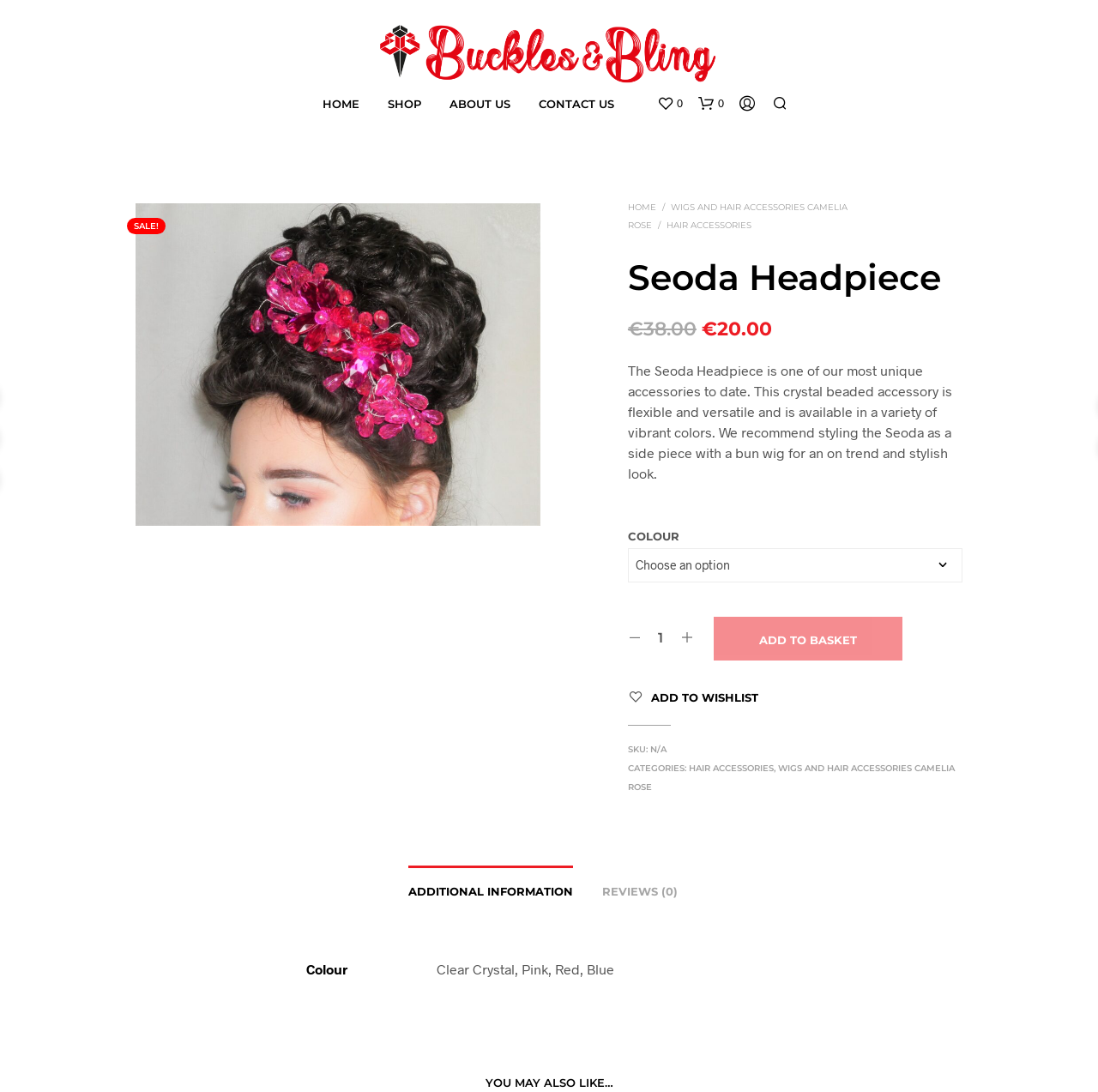What is the recommended way to style the Seoda Headpiece?
Using the image provided, answer with just one word or phrase.

as a side piece with a bun wig